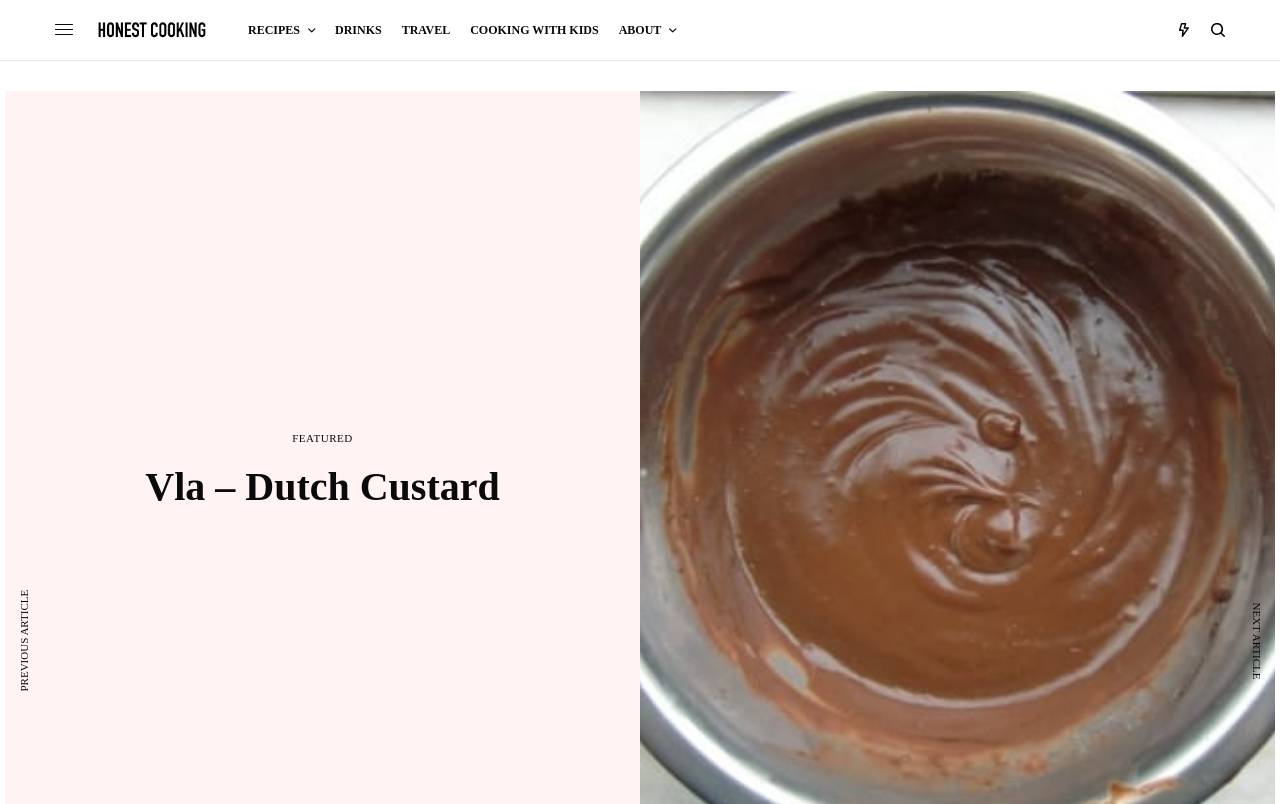Explain the webpage's design and content in an elaborate manner.

The webpage is about Vla, a traditional Dutch dessert. At the top, there is a large image of the dessert, taking up most of the width of the page. Below the image, there is a row of links to different sections of the website, including recipes, drinks, travel, cooking with kids, and about. These links are aligned horizontally and are positioned near the top of the page.

To the top left, there is a smaller image with the text "Honest Cooking" and a link to the website's homepage. Above the row of links, there are two small images, one on the top right and another on the top left.

The main content of the page is a header with the title "Vla – Dutch Custard", which is centered and takes up a significant portion of the page. Below the header, there are two buttons, "PREVIOUS ARTICLE" and "NEXT ARTICLE", positioned at the bottom left and right corners of the page, respectively.

There is also a link to "FEATURED" content, positioned below the main image and above the header. Overall, the webpage has a clean layout, with a focus on the main content and easy navigation to other sections of the website.